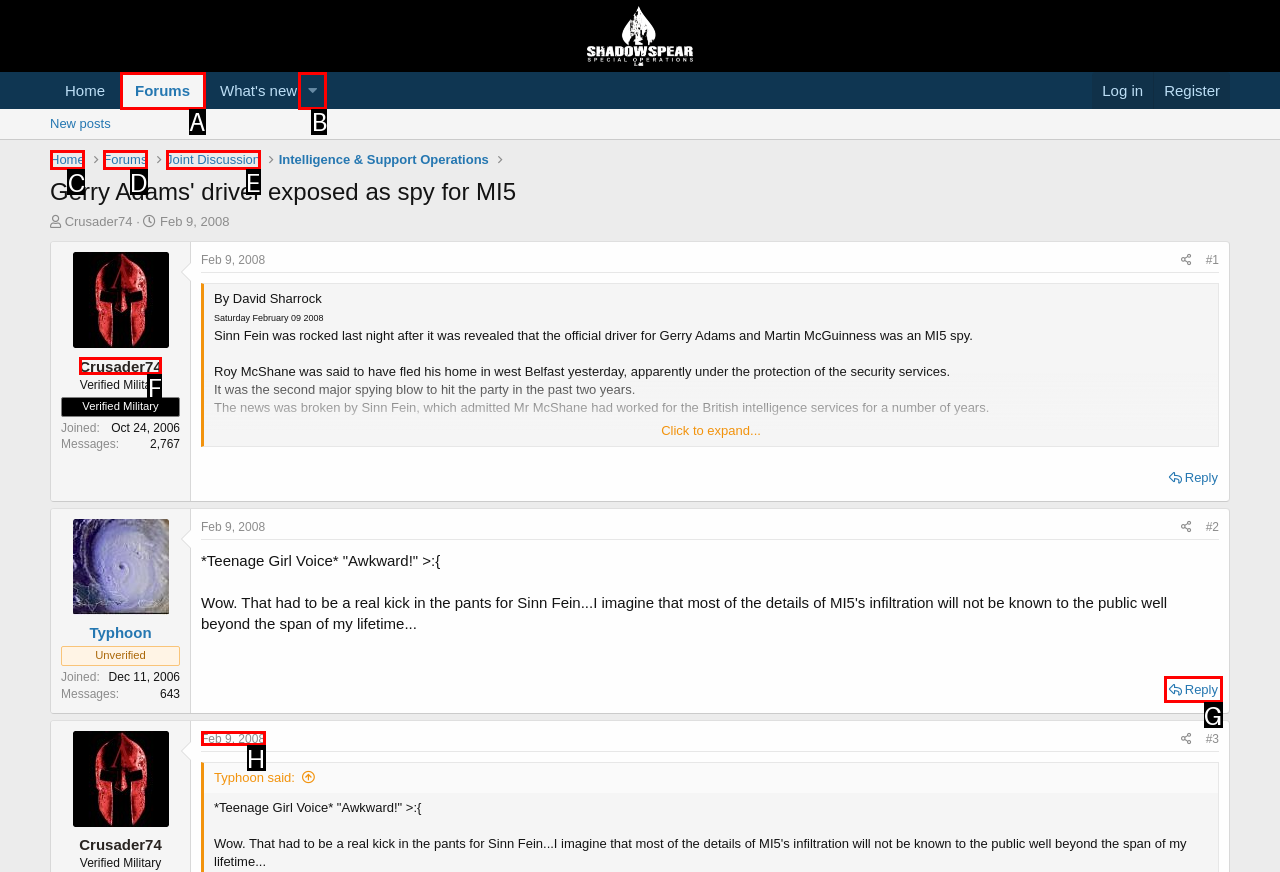With the provided description: Reply, select the most suitable HTML element. Respond with the letter of the selected option.

G